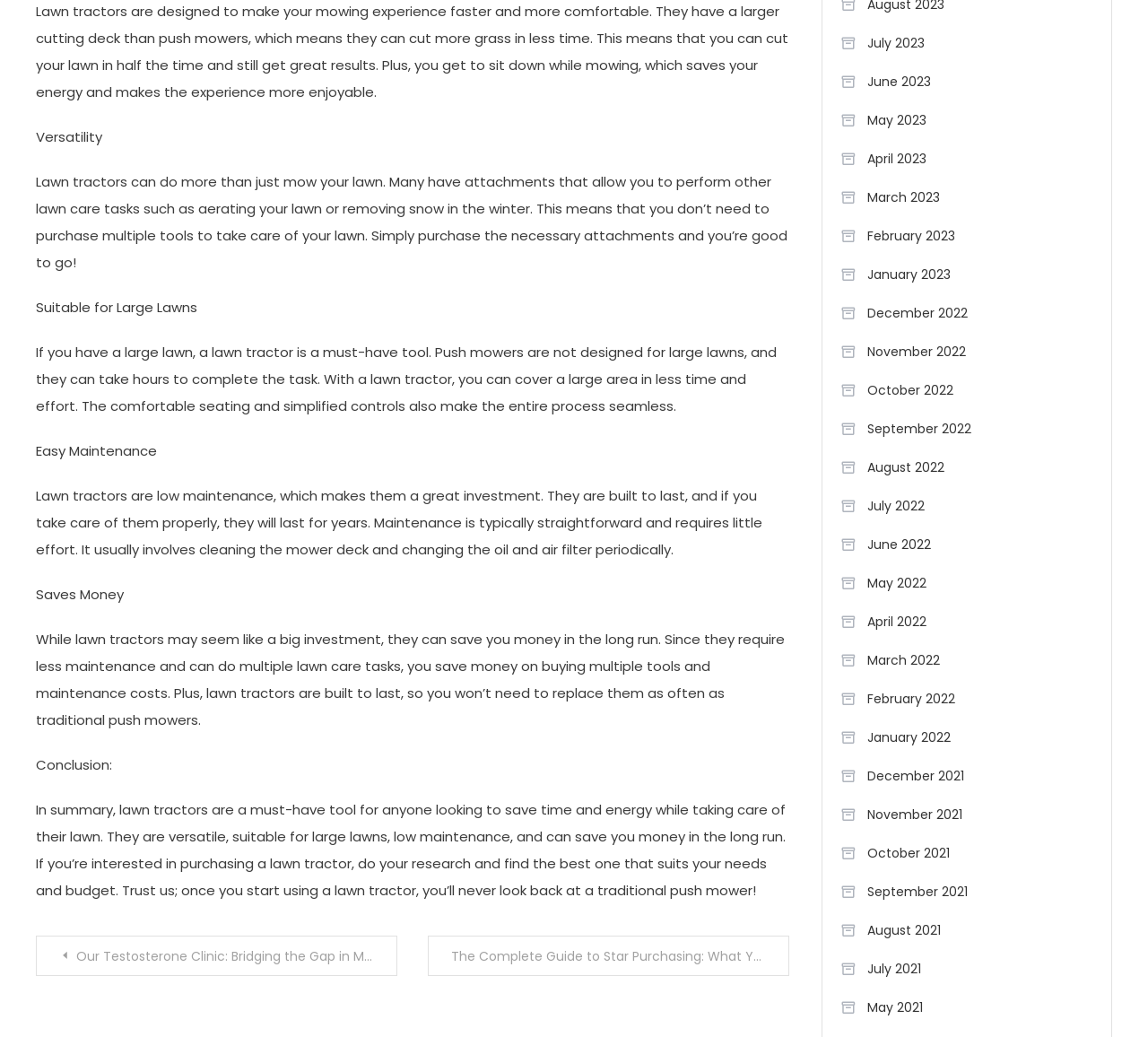Please locate the clickable area by providing the bounding box coordinates to follow this instruction: "View the 'Top 10 Richest Badminton Players in India 2023' article".

None